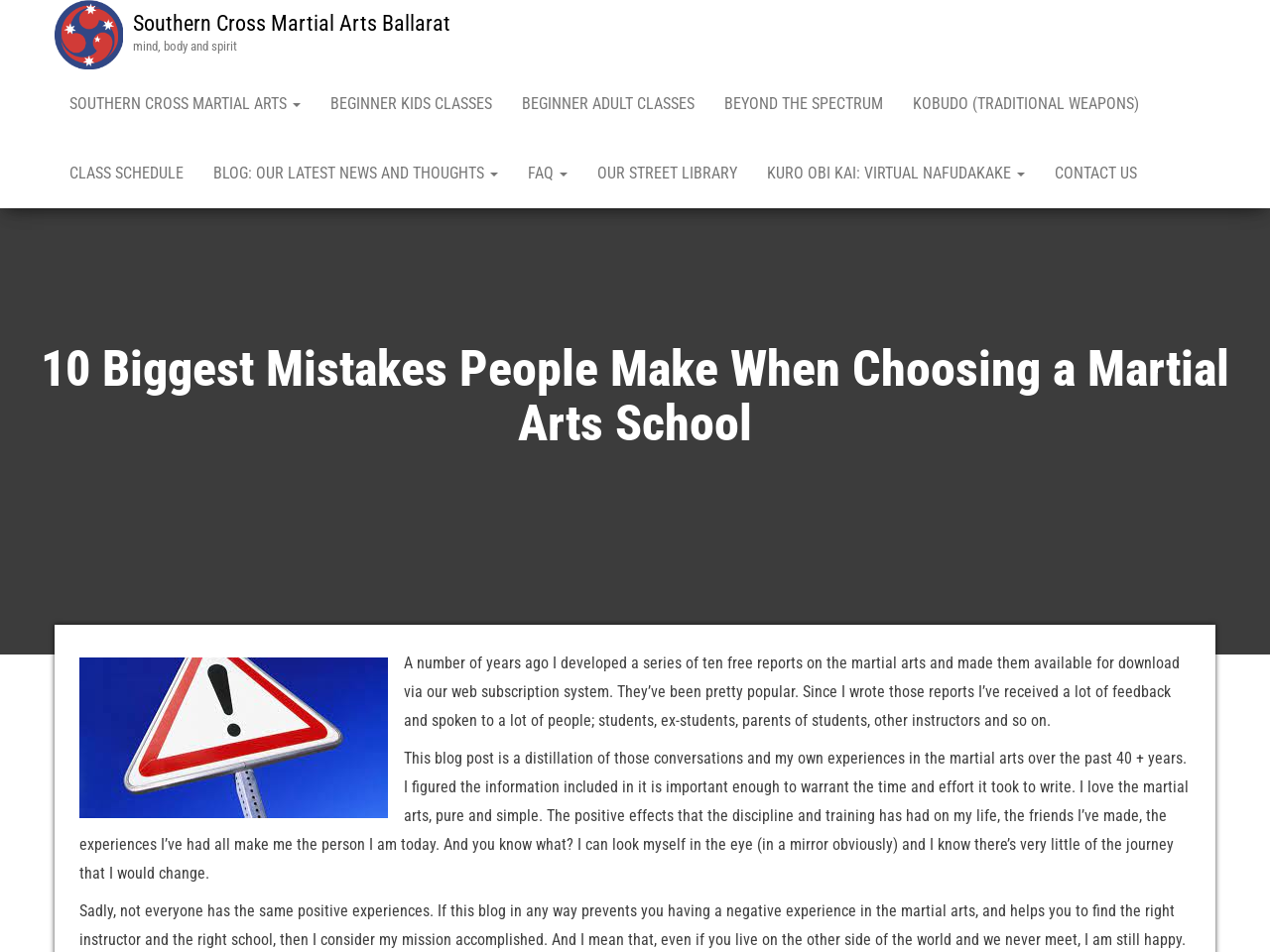Can you specify the bounding box coordinates of the area that needs to be clicked to fulfill the following instruction: "Contact Southern Cross Martial Arts Ballarat"?

[0.819, 0.146, 0.907, 0.219]